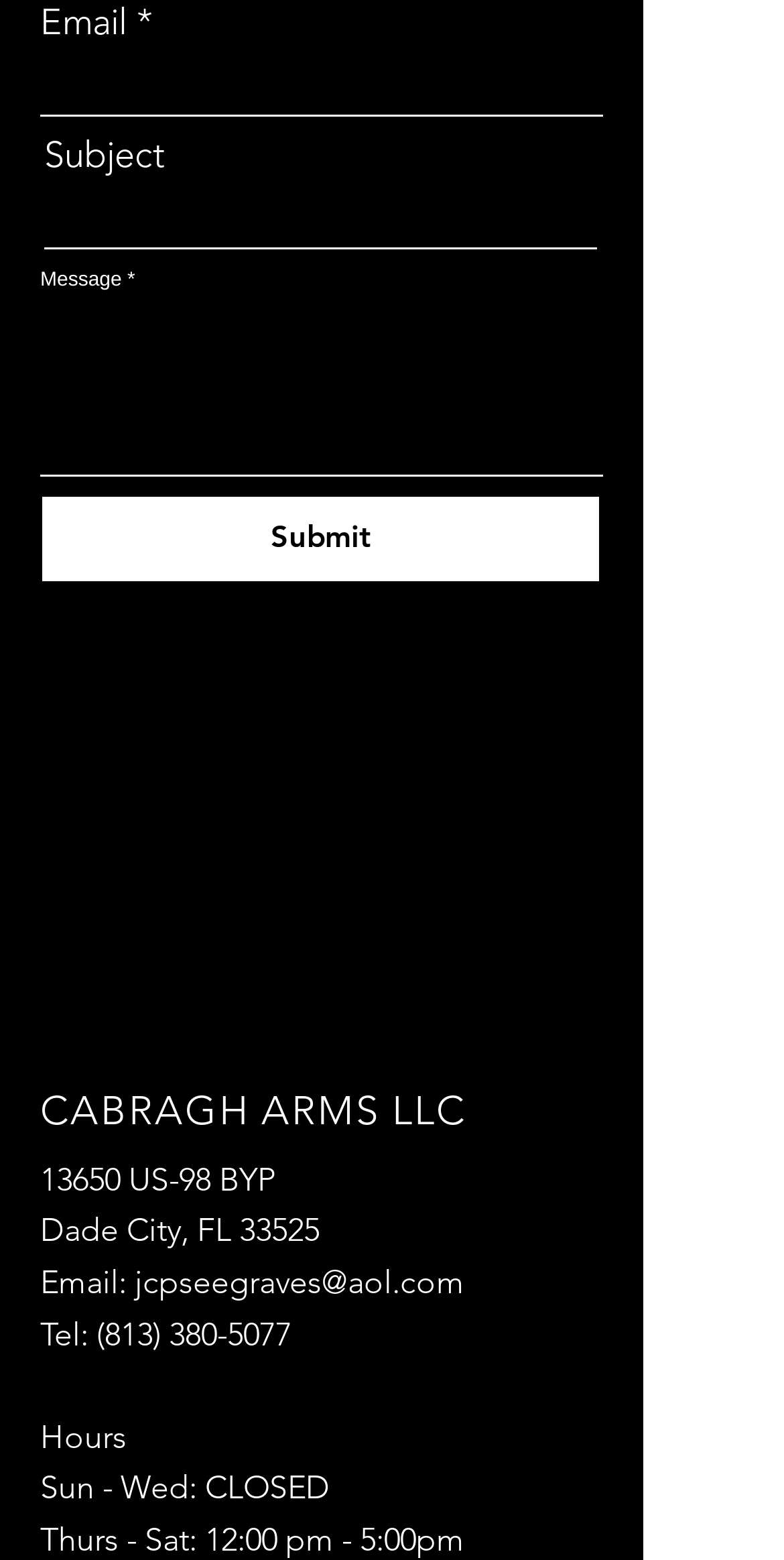Determine the bounding box coordinates for the UI element matching this description: "Submit".

[0.054, 0.318, 0.764, 0.372]